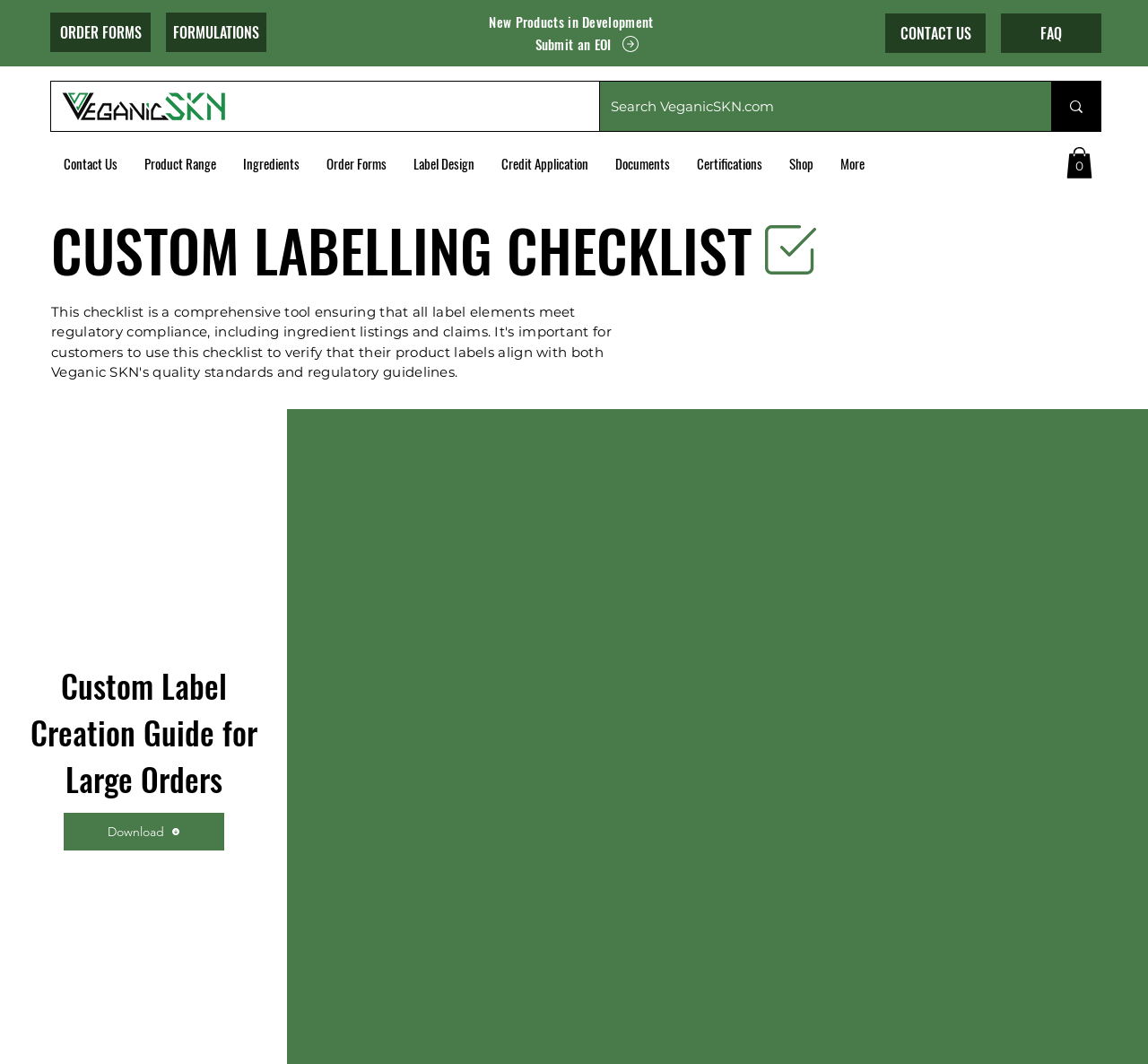Please examine the image and answer the question with a detailed explanation:
How many items are in the cart?

I found the cart button in the top right corner of the webpage, which says 'Cart with 0 items', indicating that there are no items in the cart.